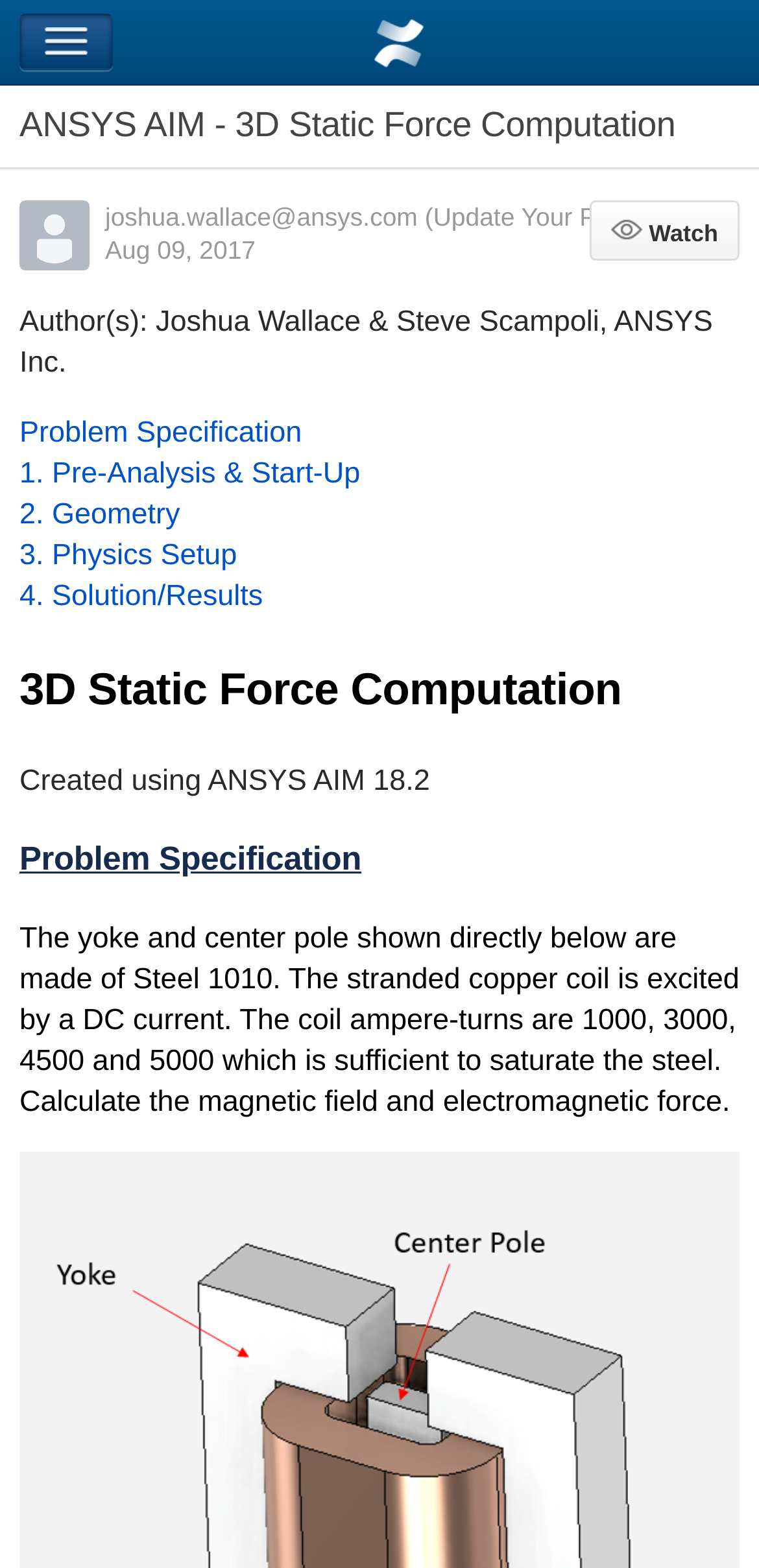Find the bounding box of the UI element described as follows: "joshua.wallace@ansys.com (Update Your Profile)".

[0.138, 0.129, 0.869, 0.147]